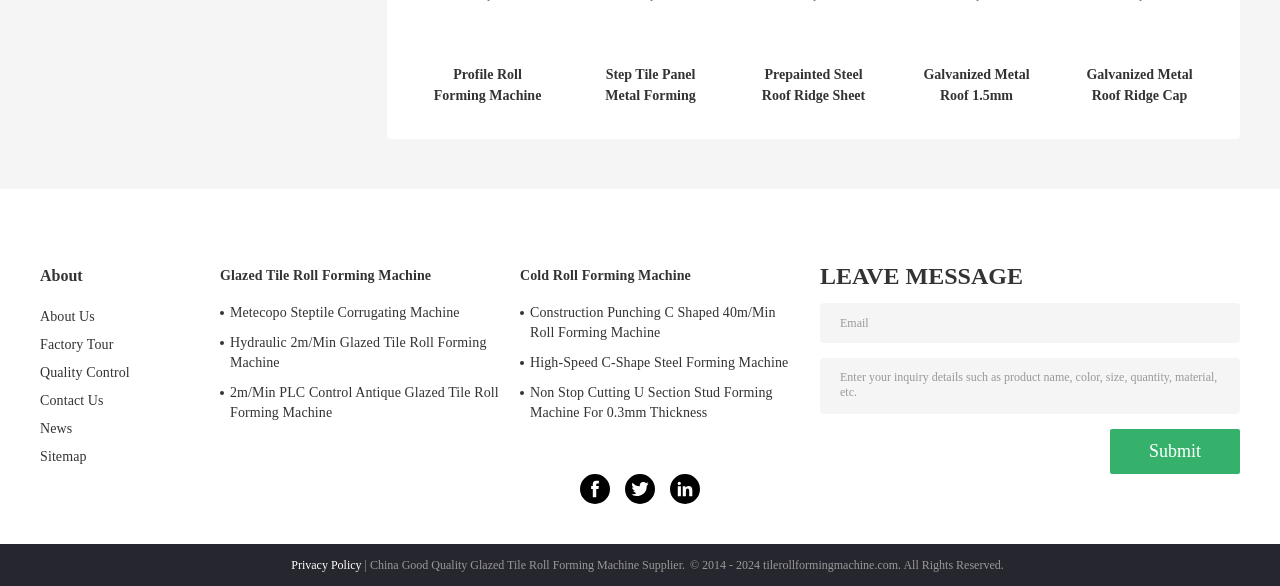What type of machines does the company manufacture?
Look at the image and answer the question with a single word or phrase.

Roll forming machines